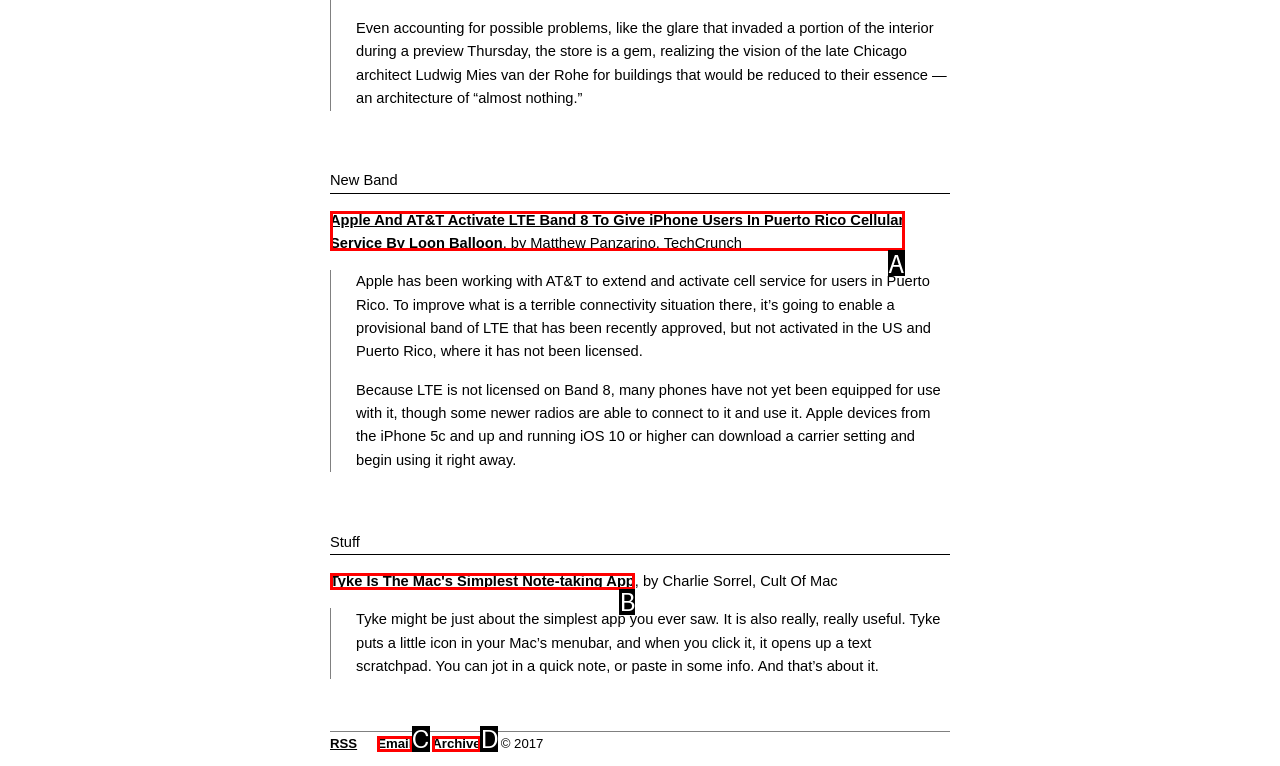Pick the option that best fits the description: Email. Reply with the letter of the matching option directly.

C